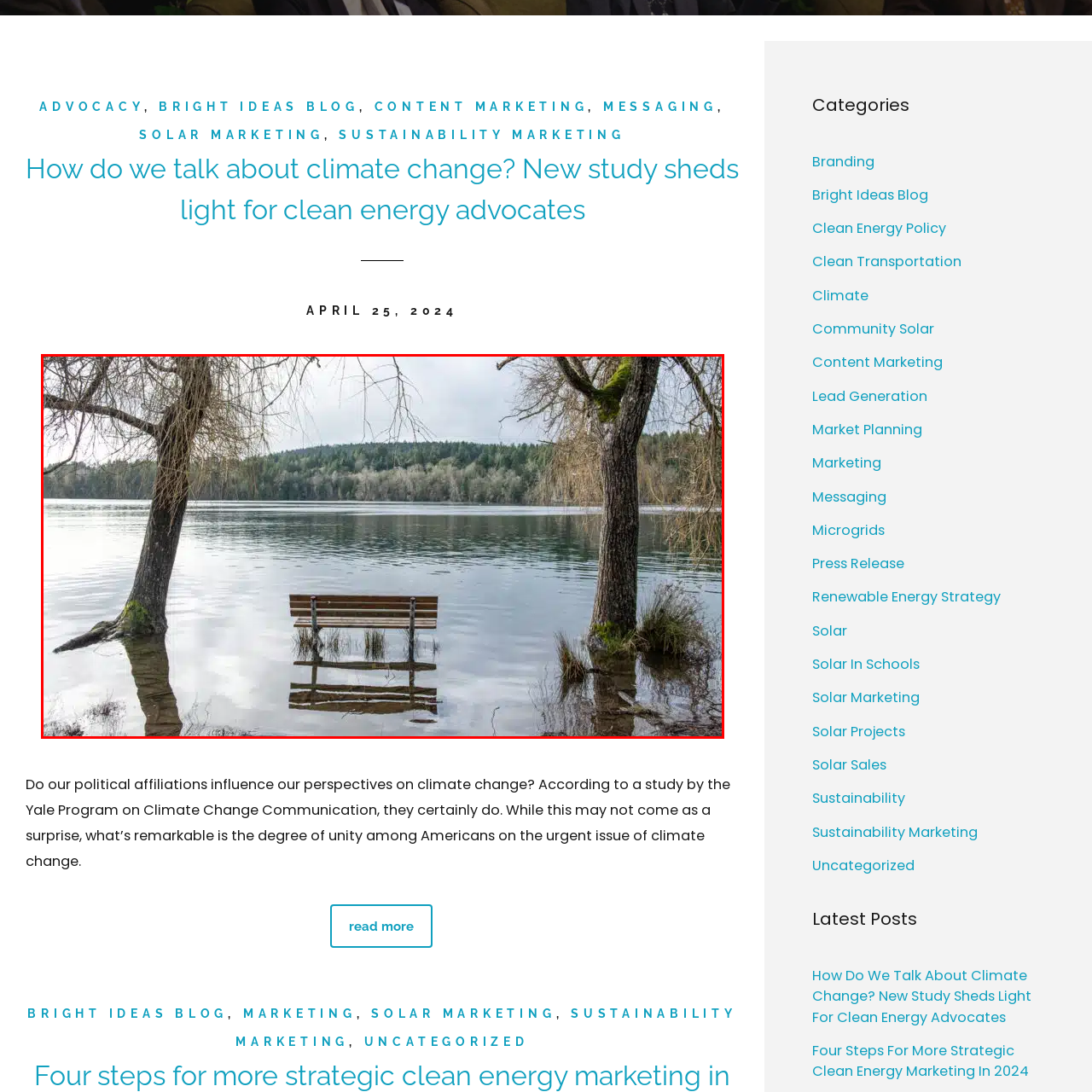Is the sky clear in the image?
Carefully scrutinize the image inside the red bounding box and generate a comprehensive answer, drawing from the visual content.

The caption states that the sky is 'overcast', which implies that it is not clear, but rather cloudy or partially cloudy.